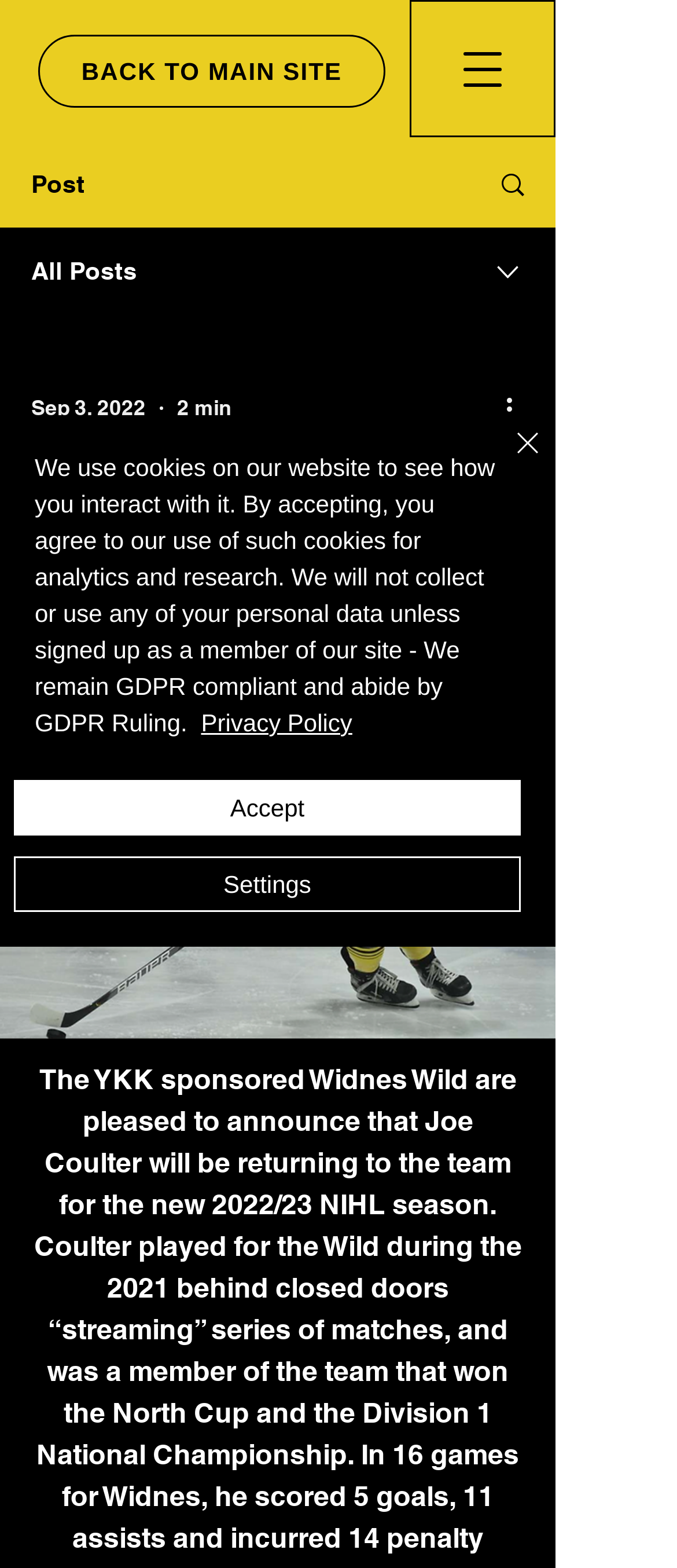Identify the bounding box coordinates of the clickable region required to complete the instruction: "View more actions". The coordinates should be given as four float numbers within the range of 0 and 1, i.e., [left, top, right, bottom].

[0.738, 0.247, 0.8, 0.274]